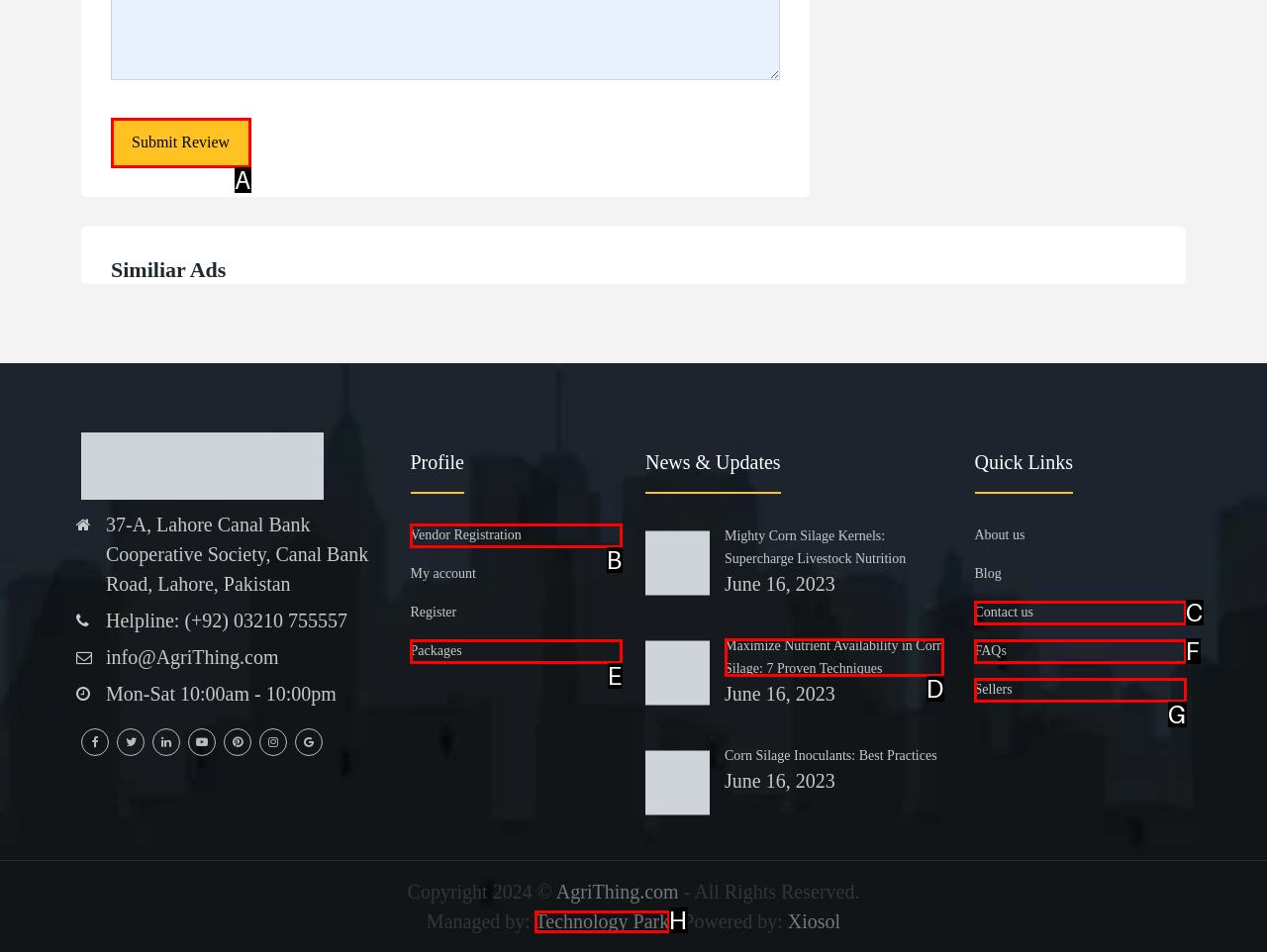Choose the HTML element that needs to be clicked for the given task: Visit the 'Vendor Registration' page Respond by giving the letter of the chosen option.

B